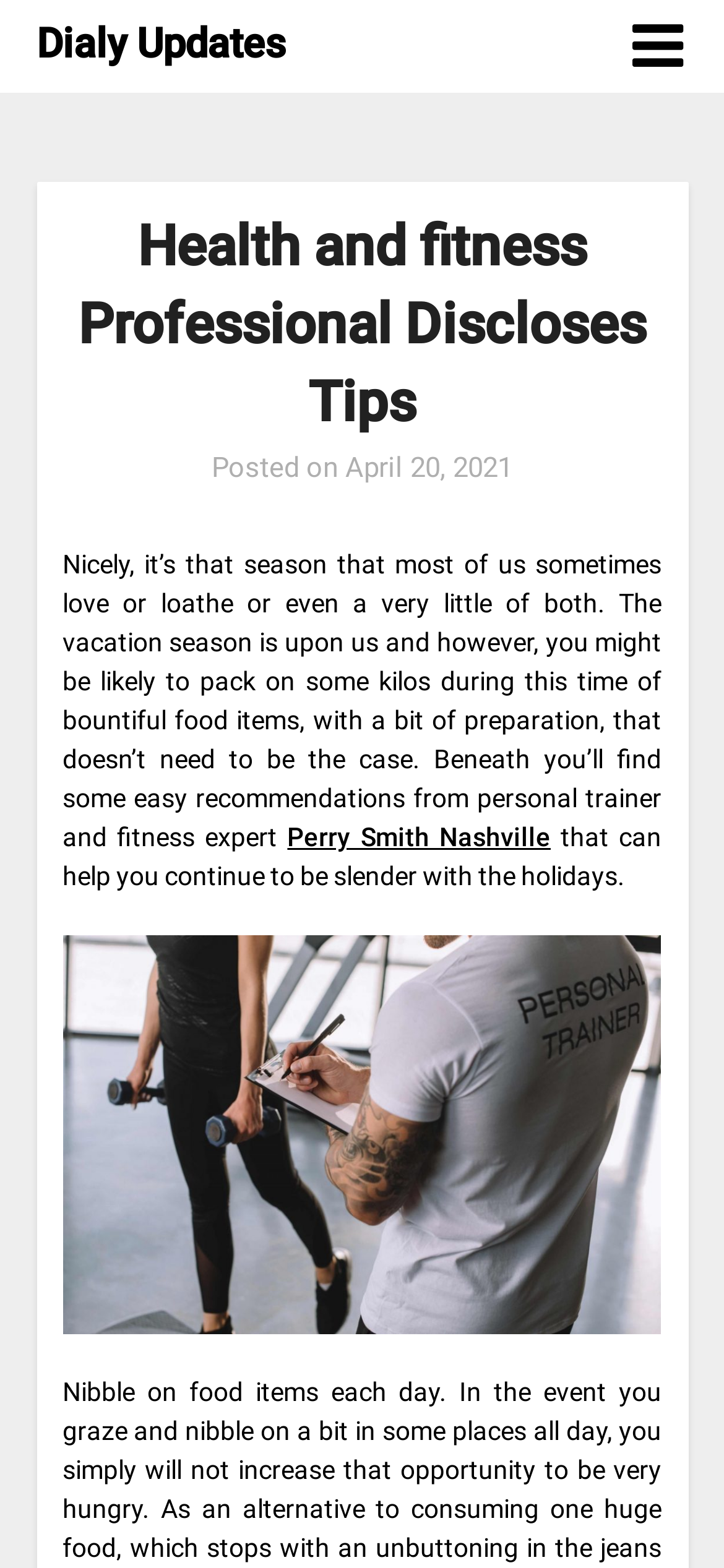Find and generate the main title of the webpage.

Health and fitness Professional Discloses Tips